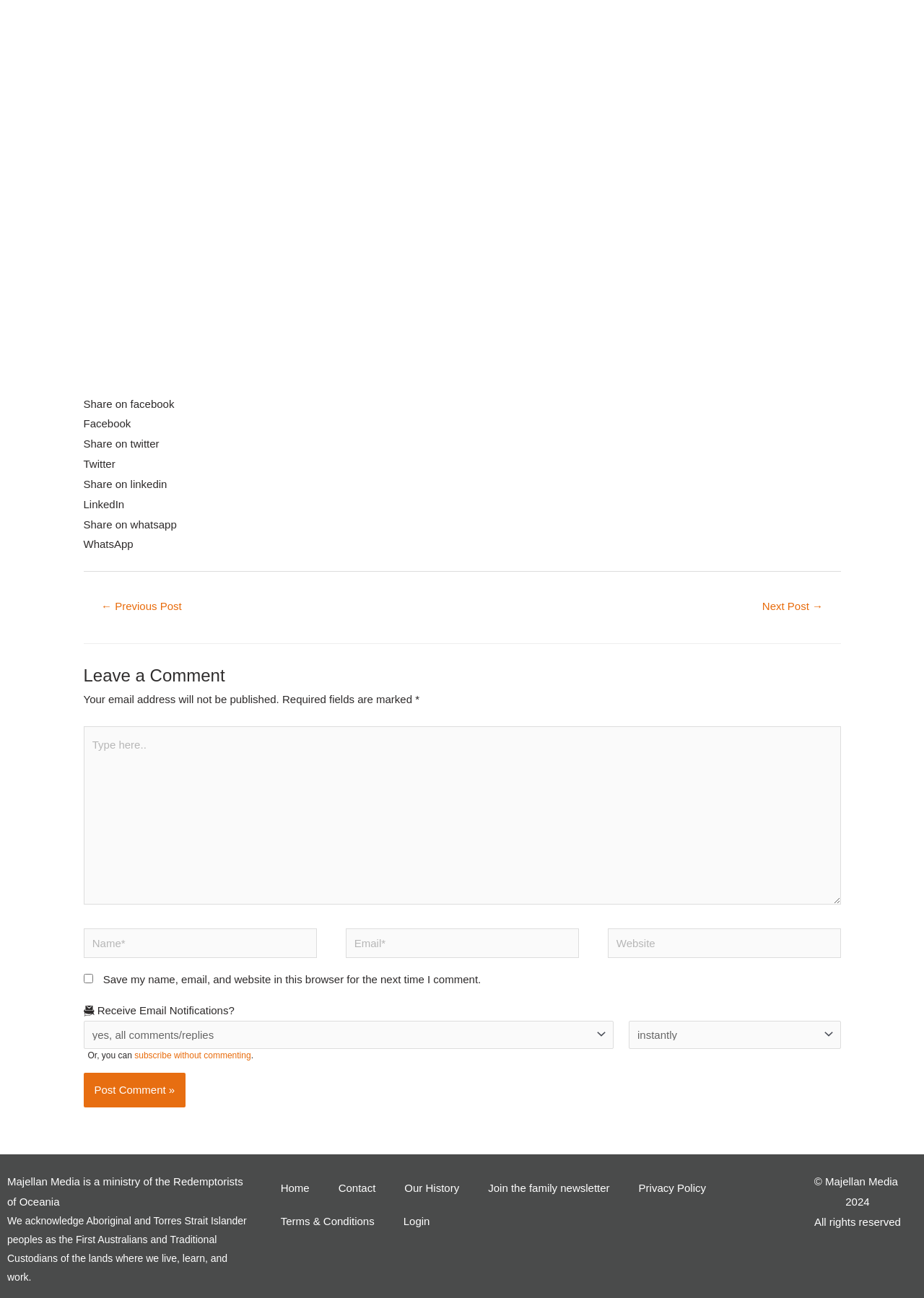Identify the bounding box coordinates of the area that should be clicked in order to complete the given instruction: "Share on Facebook". The bounding box coordinates should be four float numbers between 0 and 1, i.e., [left, top, right, bottom].

[0.09, 0.306, 0.189, 0.316]